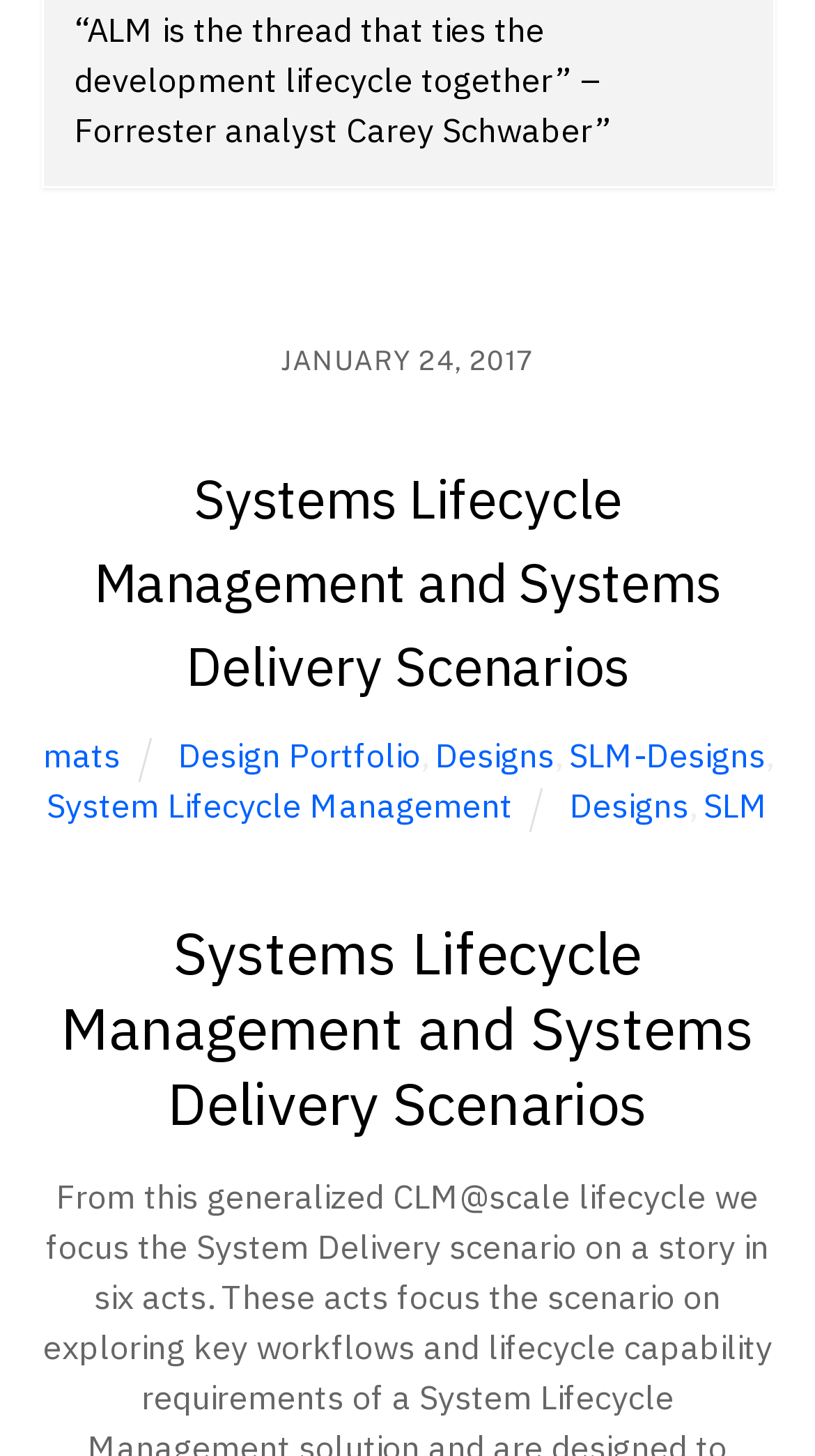Please respond in a single word or phrase: 
How many links are there in the webpage?

7